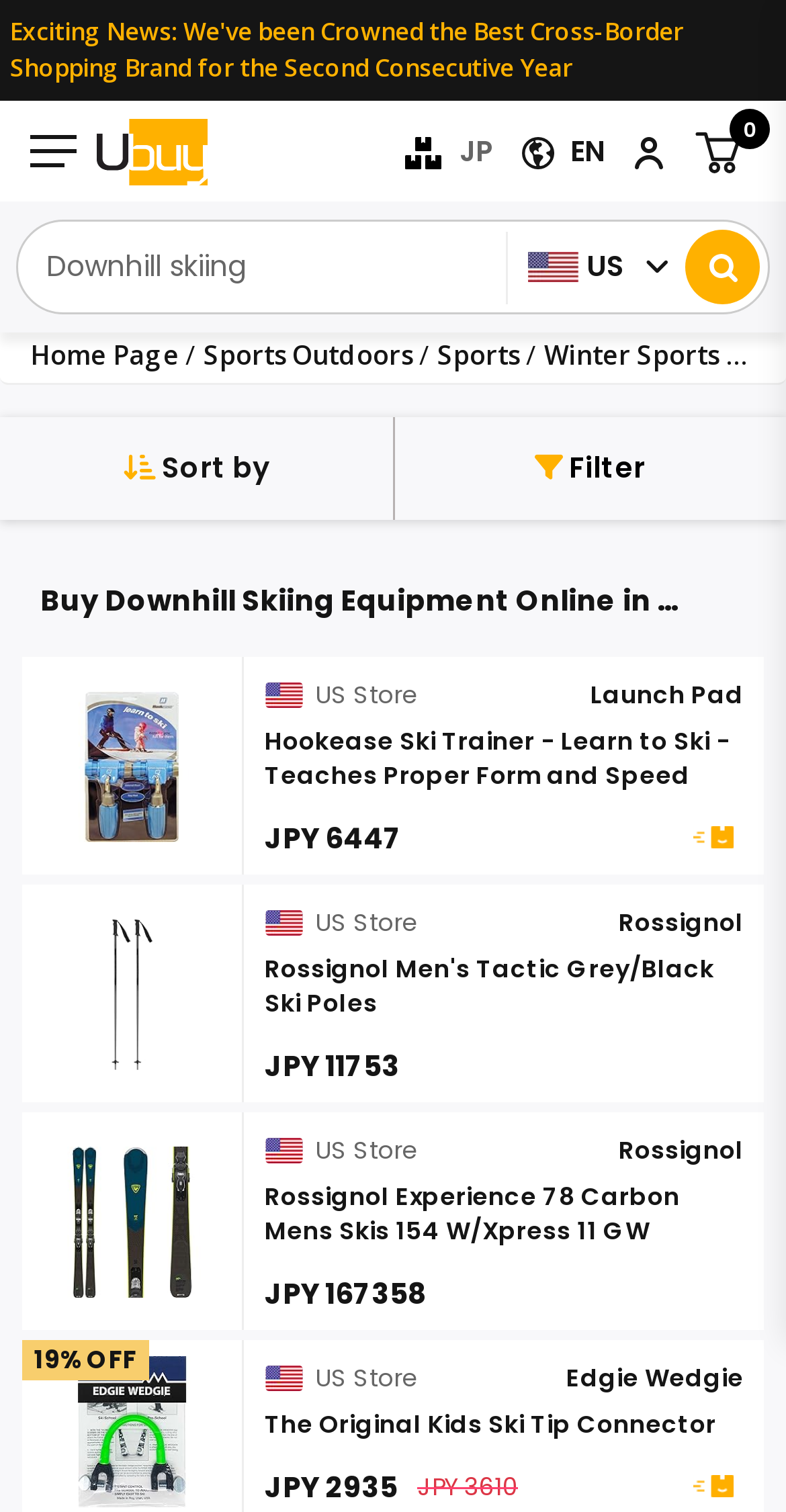Can you find the bounding box coordinates for the element that needs to be clicked to execute this instruction: "Filter by options"? The coordinates should be given as four float numbers between 0 and 1, i.e., [left, top, right, bottom].

[0.54, 0.276, 0.962, 0.344]